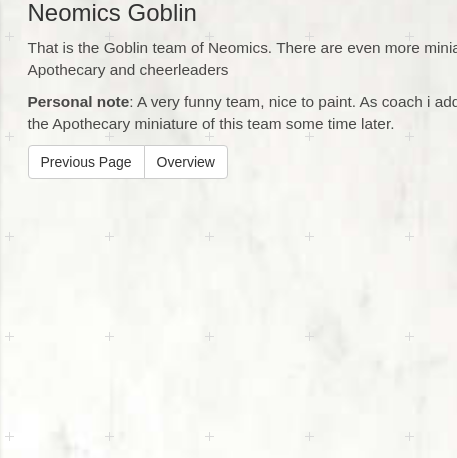Answer the question with a brief word or phrase:
What is the tone of the team's description?

Whimsical and humorous